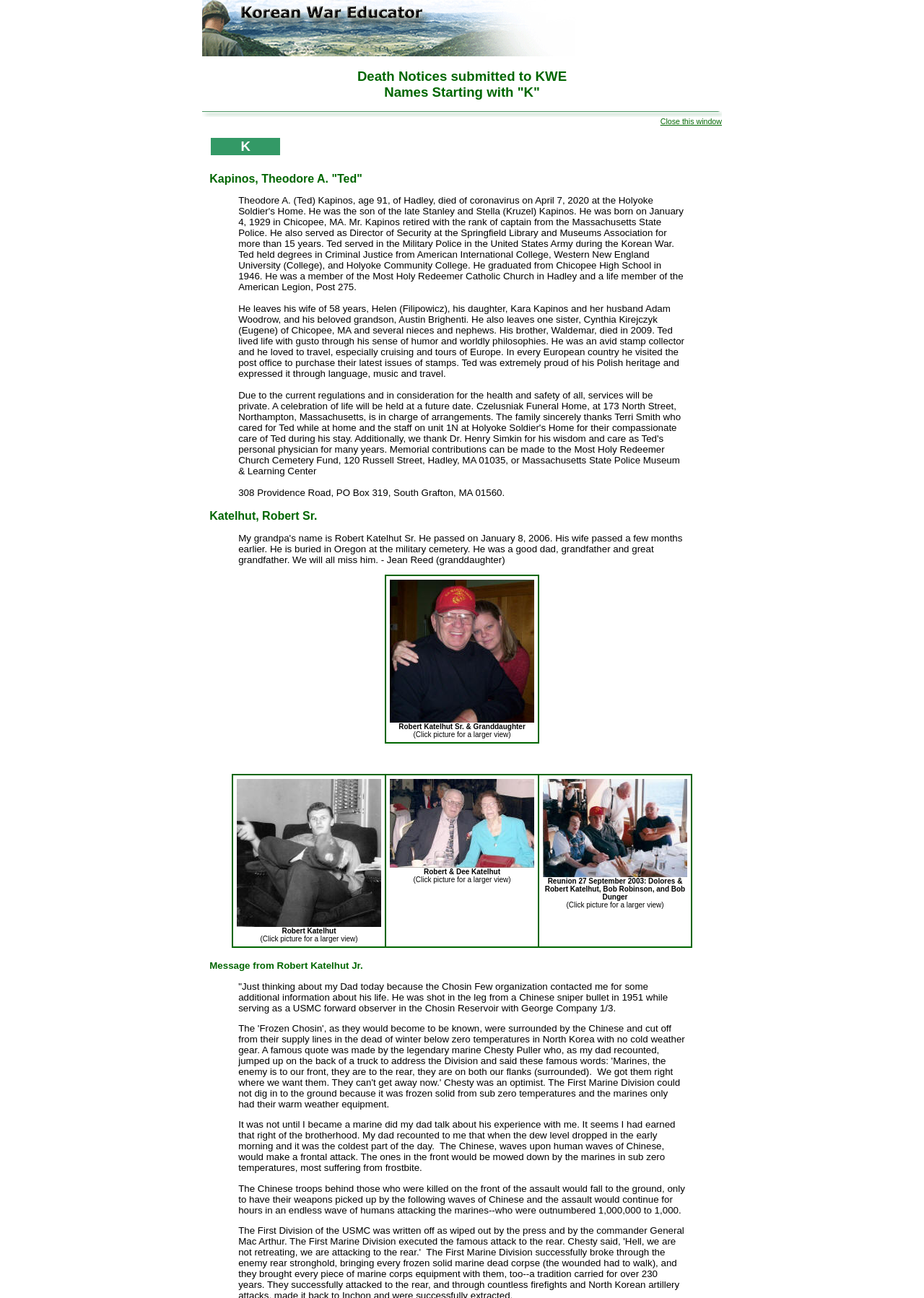Refer to the element description Posting Audio to Our Site and identify the corresponding bounding box in the screenshot. Format the coordinates as (top-left x, top-left y, bottom-right x, bottom-right y) with values in the range of 0 to 1.

None